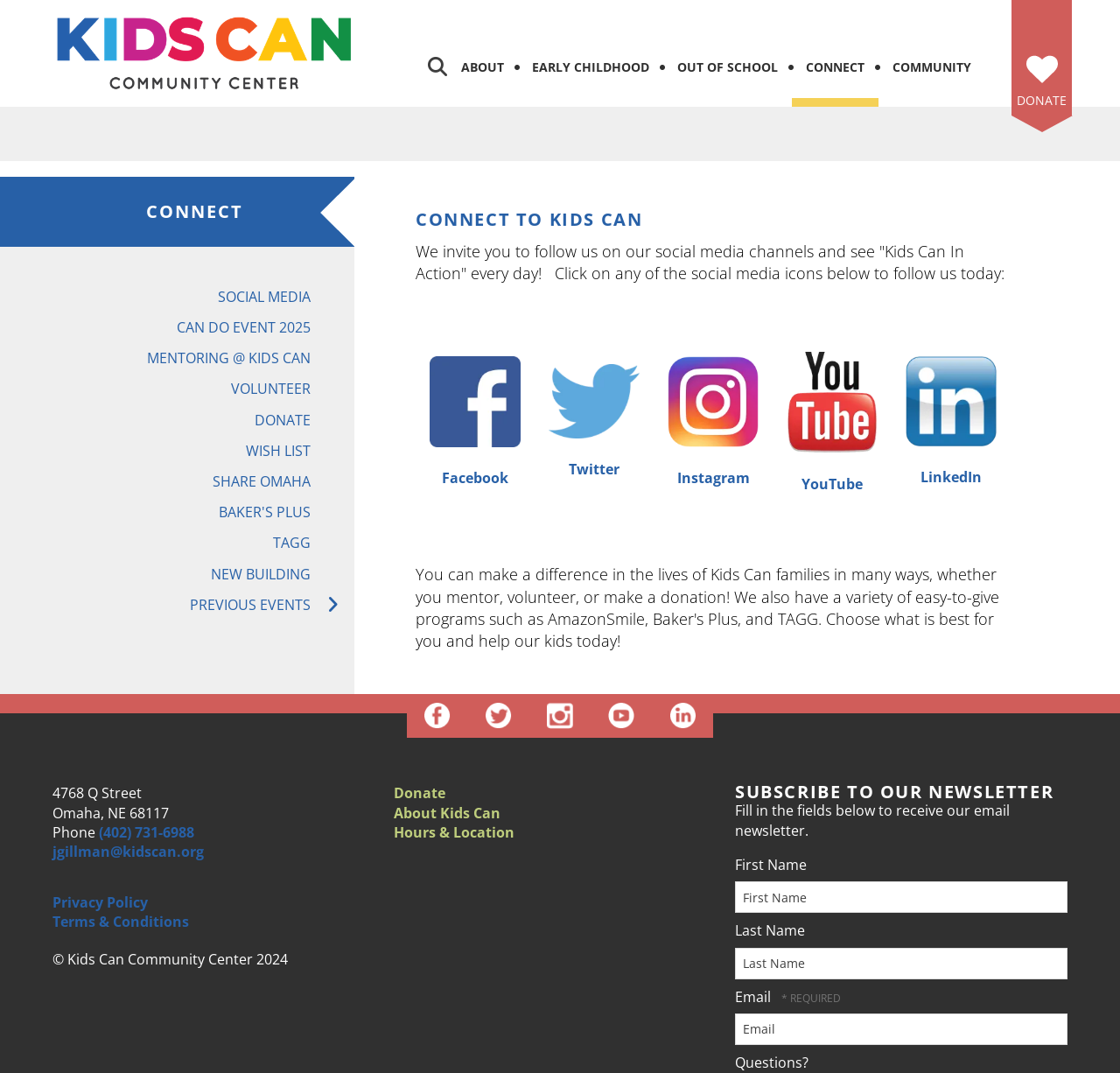What is the address of the community center?
We need a detailed and meticulous answer to the question.

The address of the community center can be found at the bottom of the webpage, where it says '4768 Q Street' and 'Omaha, NE 68117'. This is the physical location of the community center.